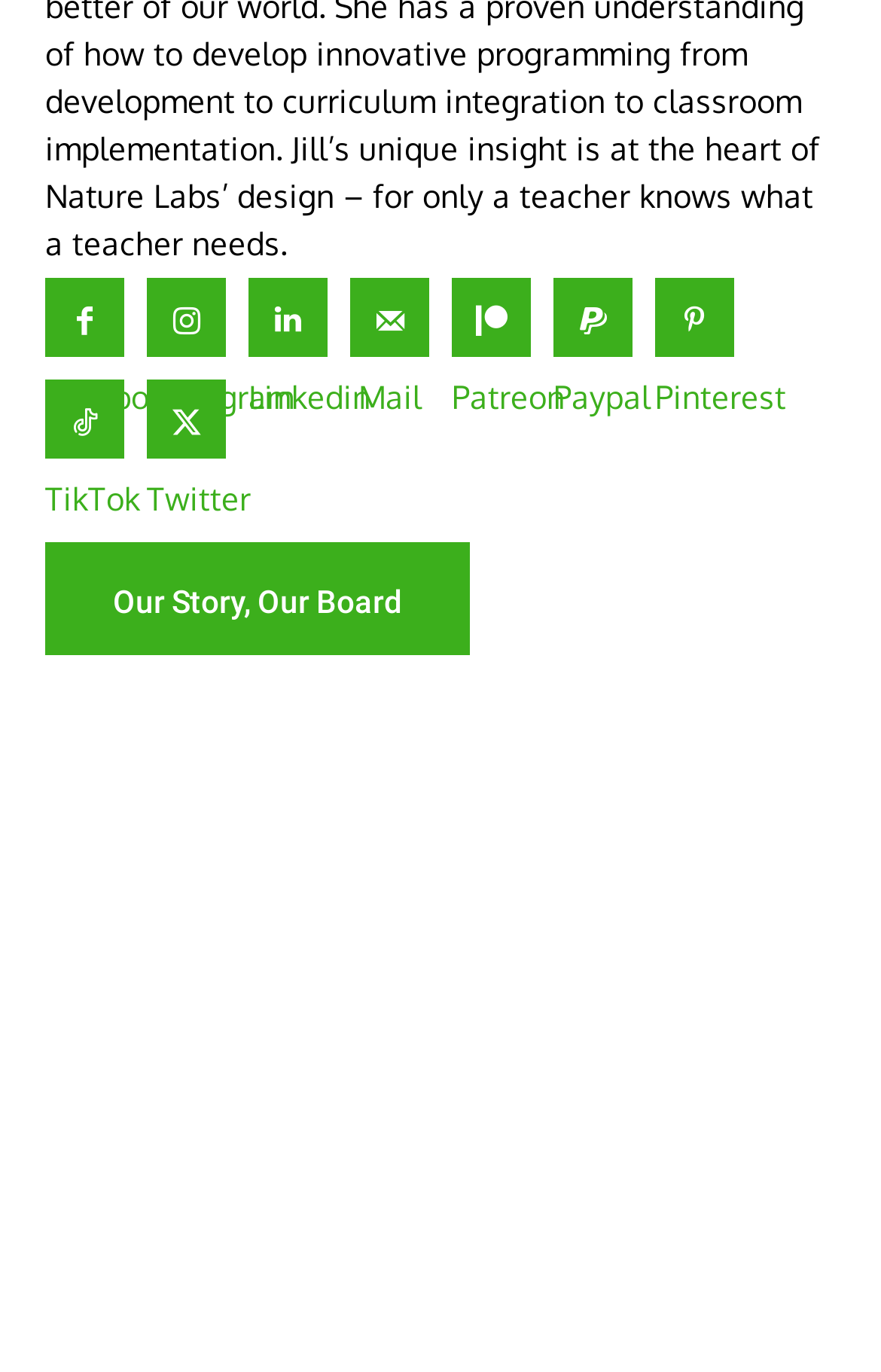Find the bounding box coordinates of the area that needs to be clicked in order to achieve the following instruction: "Visit Twitter profile". The coordinates should be specified as four float numbers between 0 and 1, i.e., [left, top, right, bottom].

[0.167, 0.276, 0.256, 0.334]